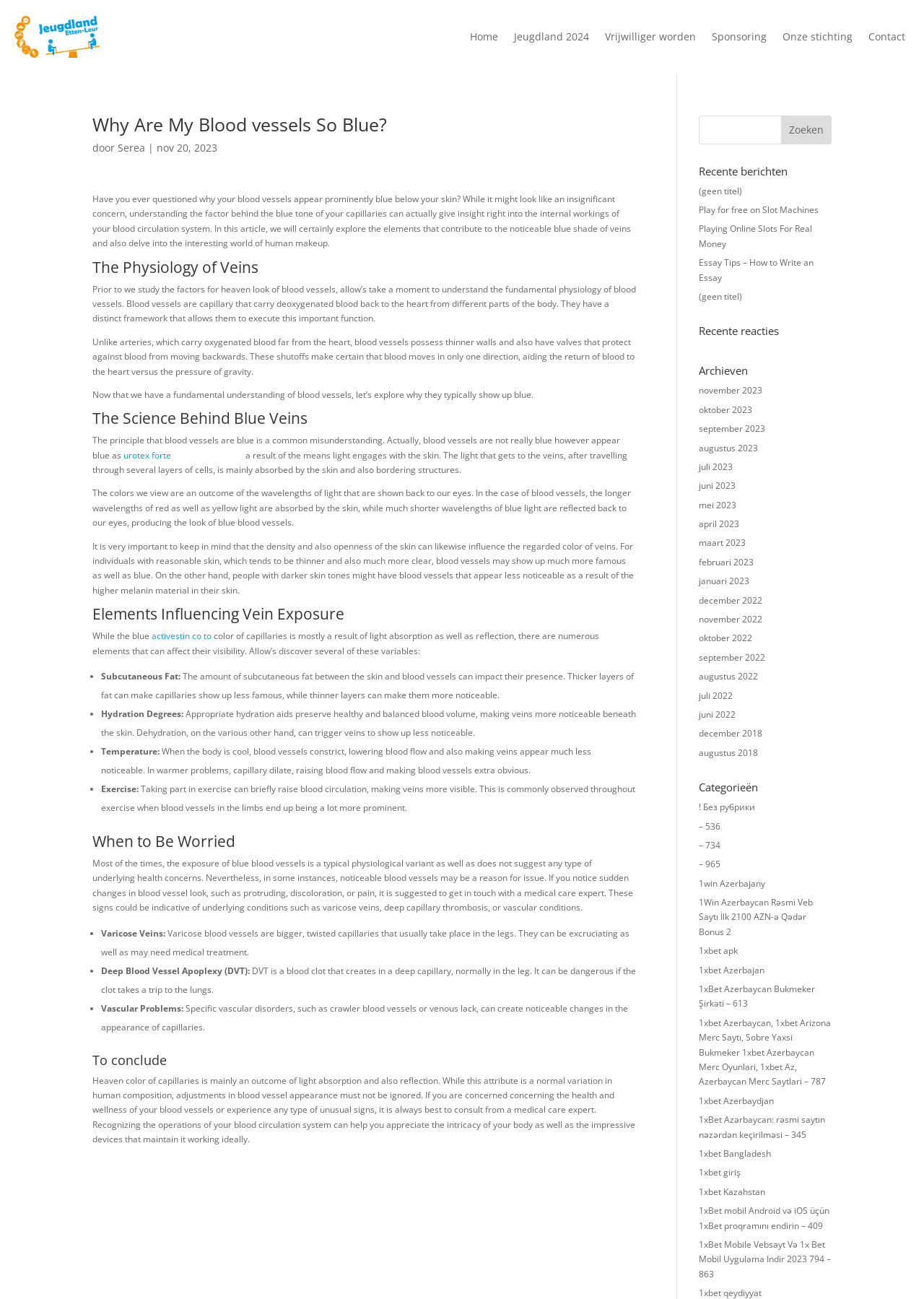Refer to the image and answer the question with as much detail as possible: What is the topic of the article?

The topic of the article can be determined by reading the title 'Why Are My Blood vessels So Blue?' and the content of the article, which discusses the physiology of blood vessels and why they appear blue.